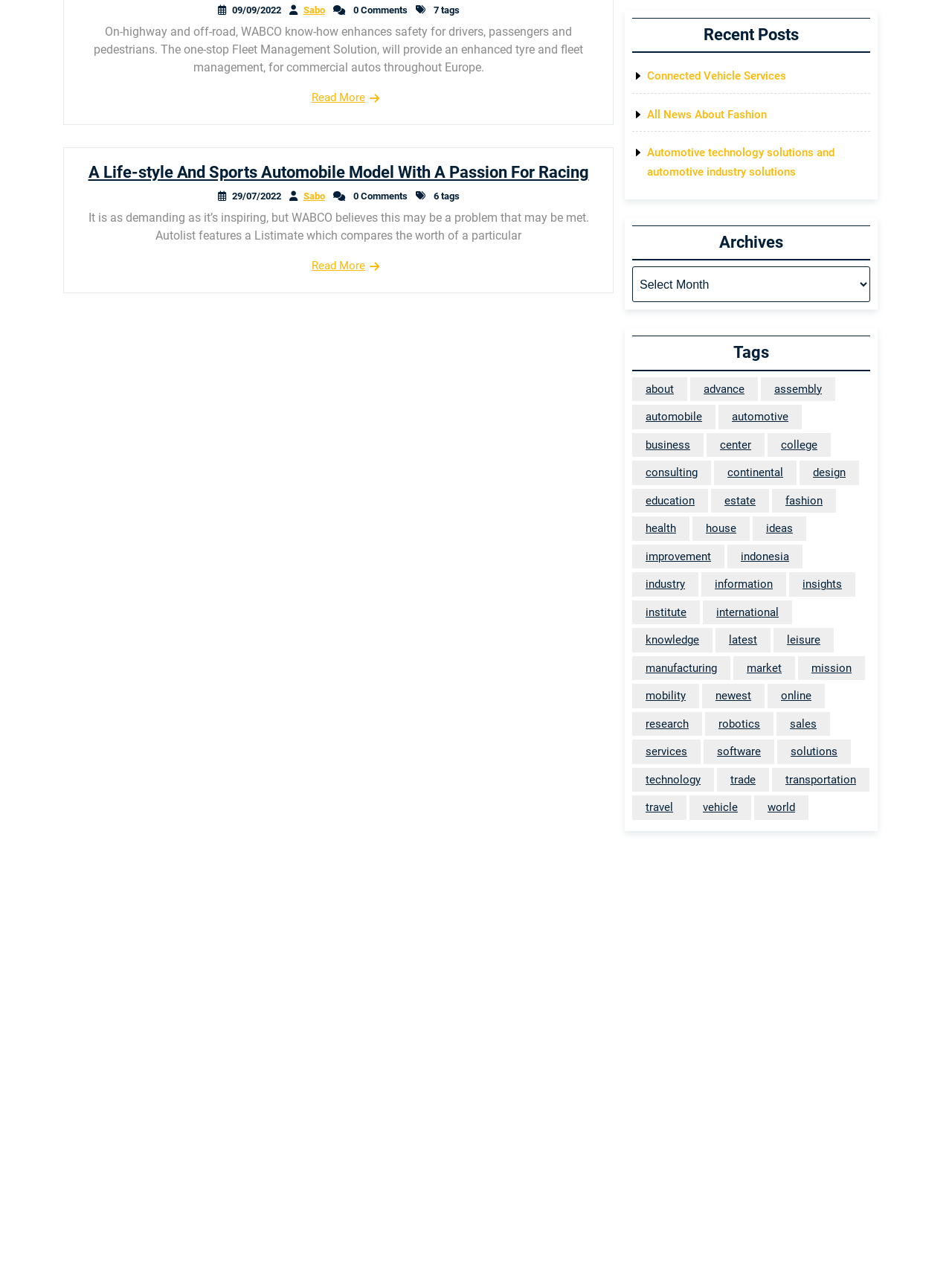Given the element description "business" in the screenshot, predict the bounding box coordinates of that UI element.

[0.664, 0.339, 0.739, 0.358]